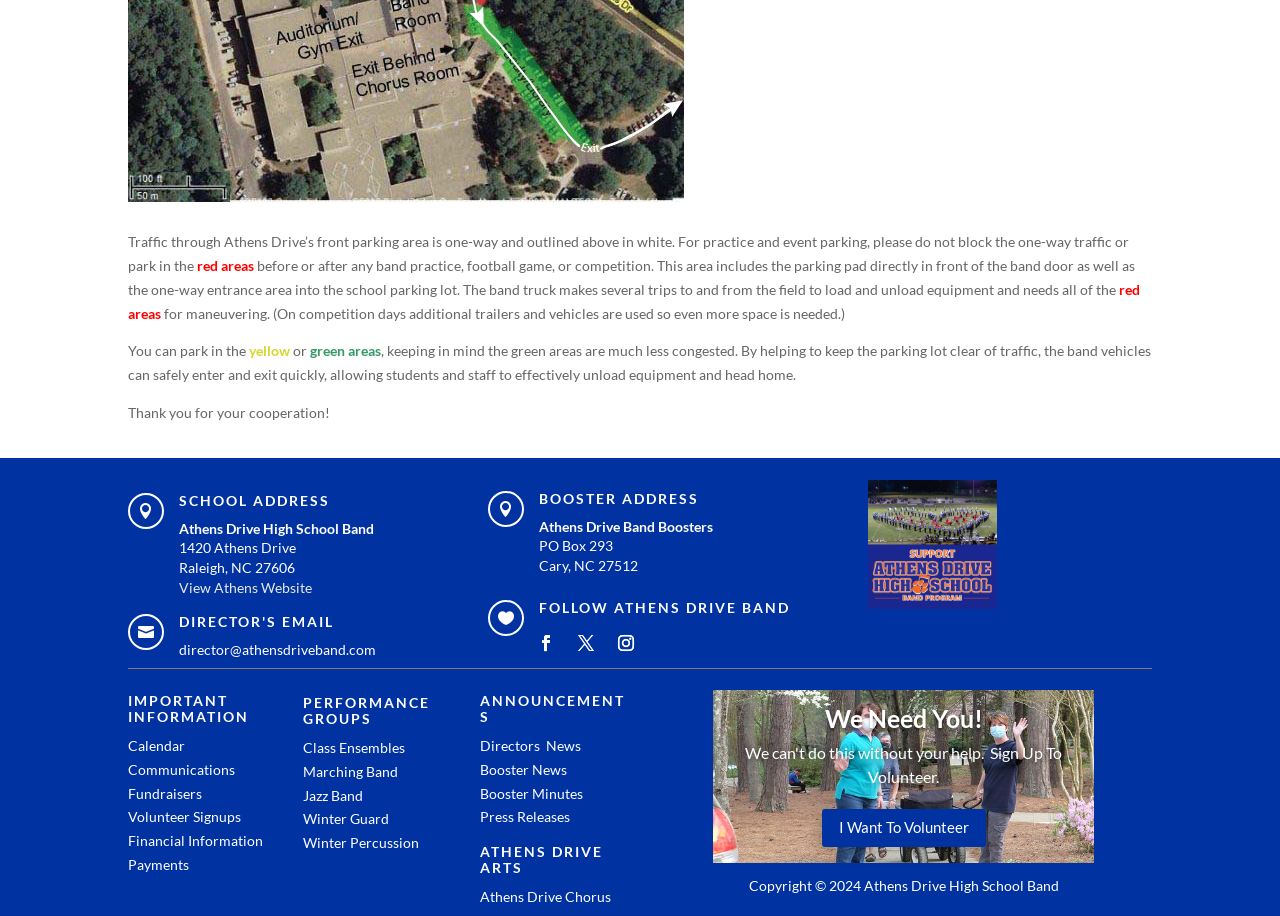Bounding box coordinates should be provided in the format (top-left x, top-left y, bottom-right x, bottom-right y) with all values between 0 and 1. Identify the bounding box for this UI element: Calendar

[0.1, 0.804, 0.145, 0.823]